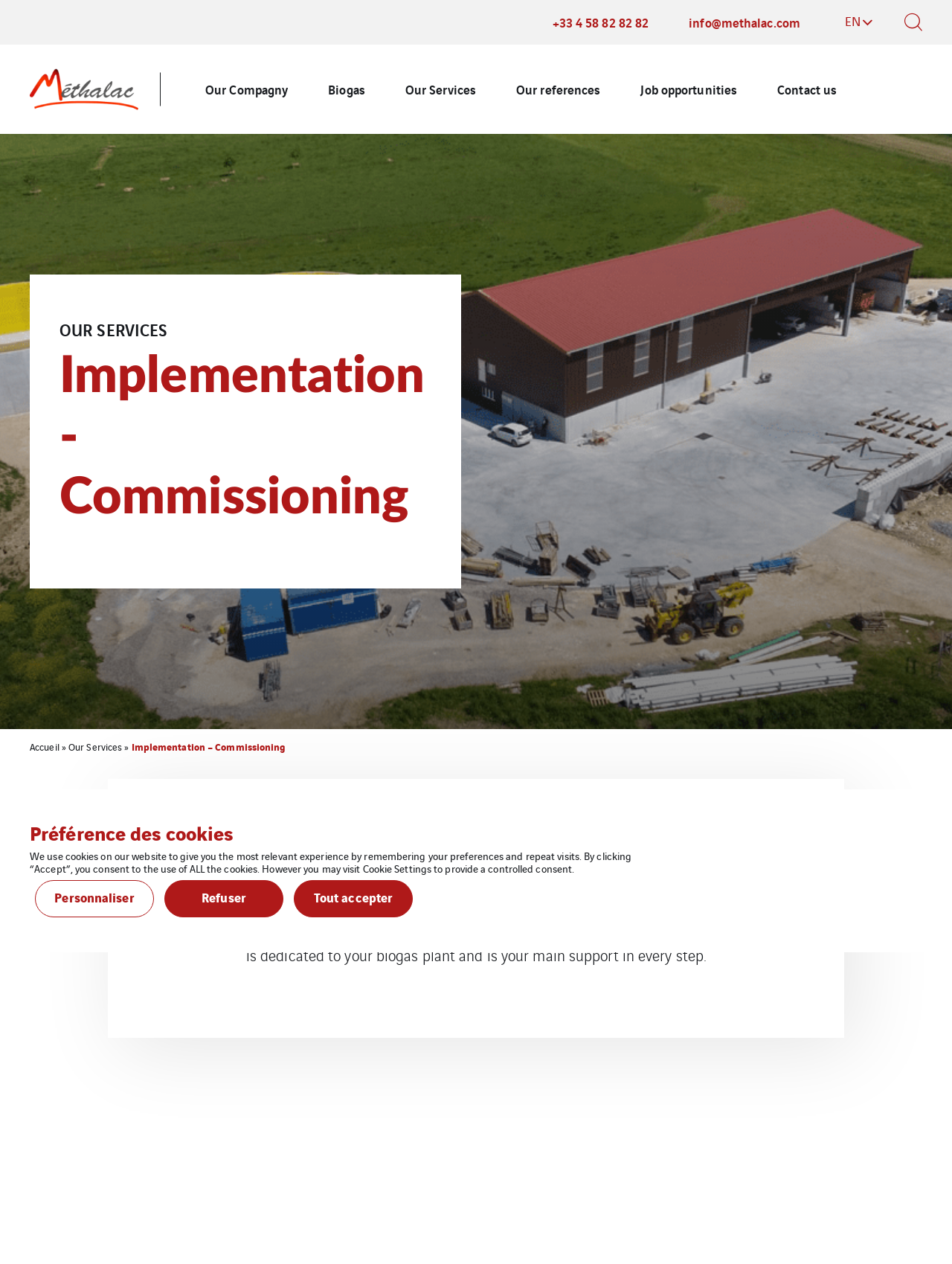Extract the heading text from the webpage.

Implementation - Commissioning